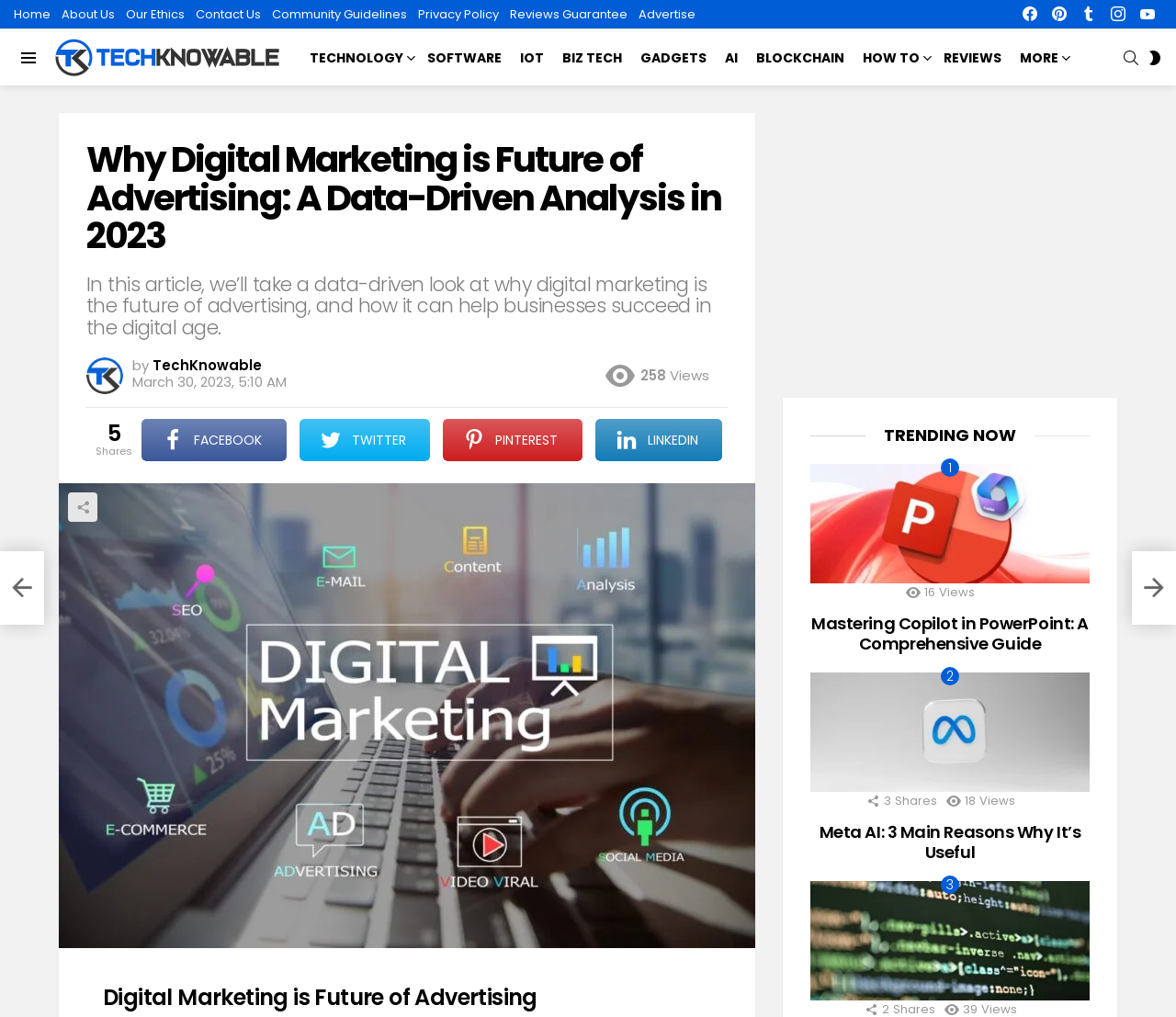Could you provide the bounding box coordinates for the portion of the screen to click to complete this instruction: "Switch to a different skin"?

[0.976, 0.042, 0.988, 0.071]